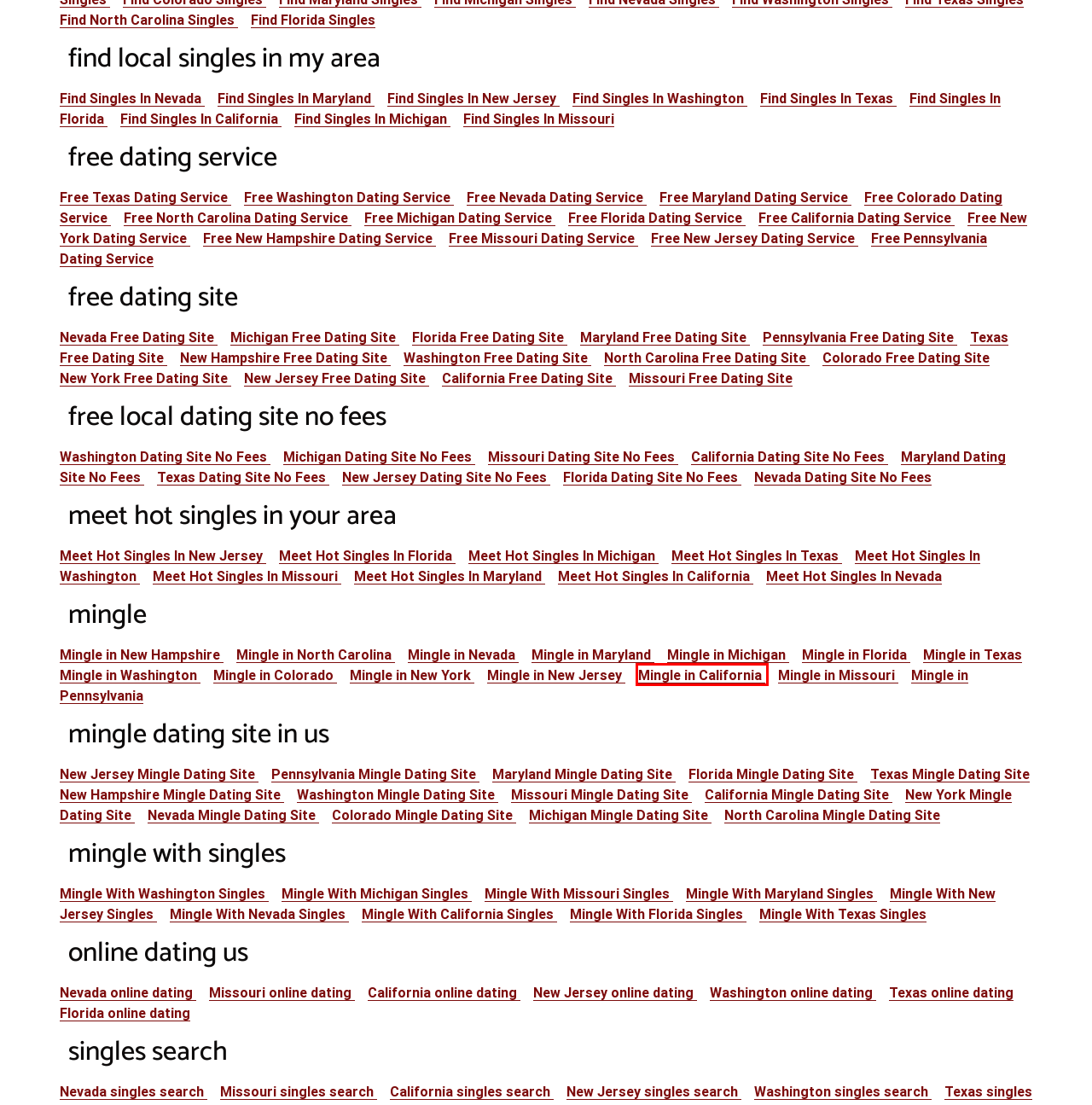Examine the screenshot of the webpage, which includes a red bounding box around an element. Choose the best matching webpage description for the page that will be displayed after clicking the element inside the red bounding box. Here are the candidates:
A. Missouri Free Dating Site | 2Flirts.com
B. Free New Jersey Dating Service - Find Local Singles Now!
C. Michigan Free Dating Site | Search Singles 100% Free!
D. Free New York Dating Service - Find Local Singles Now!
E. New Jersey Mingle Dating Site | Find Singles Now, Free!
F. Mingle With New Jersey Singles | Free Dating 2Flirts.com
G. Free Florida Dating Service | 2Flirts.com
H. Mingle in California, Find Local Singles | Free Dating Website

H